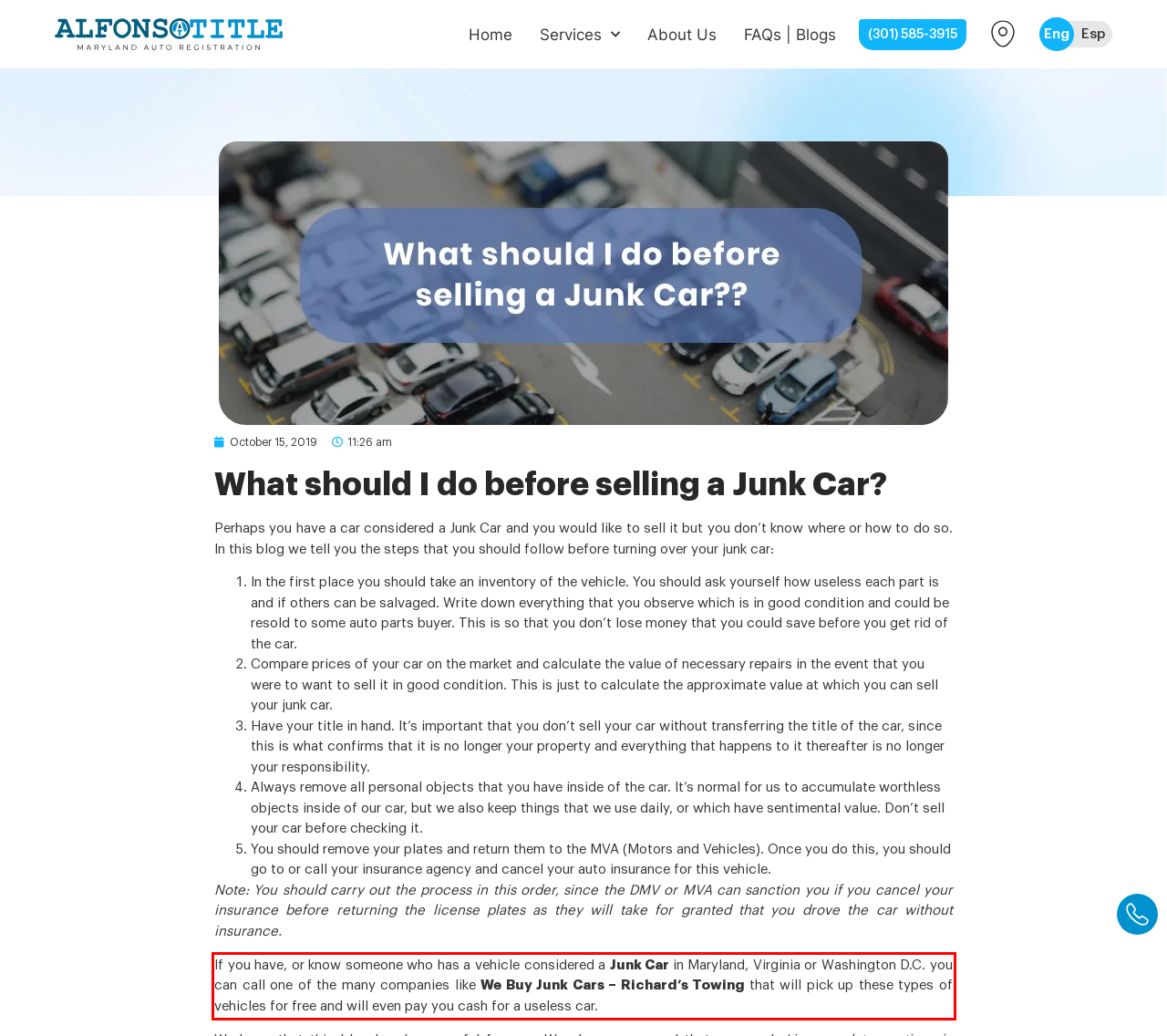Given a webpage screenshot, locate the red bounding box and extract the text content found inside it.

If you have, or know someone who has a vehicle considered a Junk Car in Maryland, Virginia or Washington D.C. you can call one of the many companies like We Buy Junk Cars – Richard’s Towing that will pick up these types of vehicles for free and will even pay you cash for a useless car.